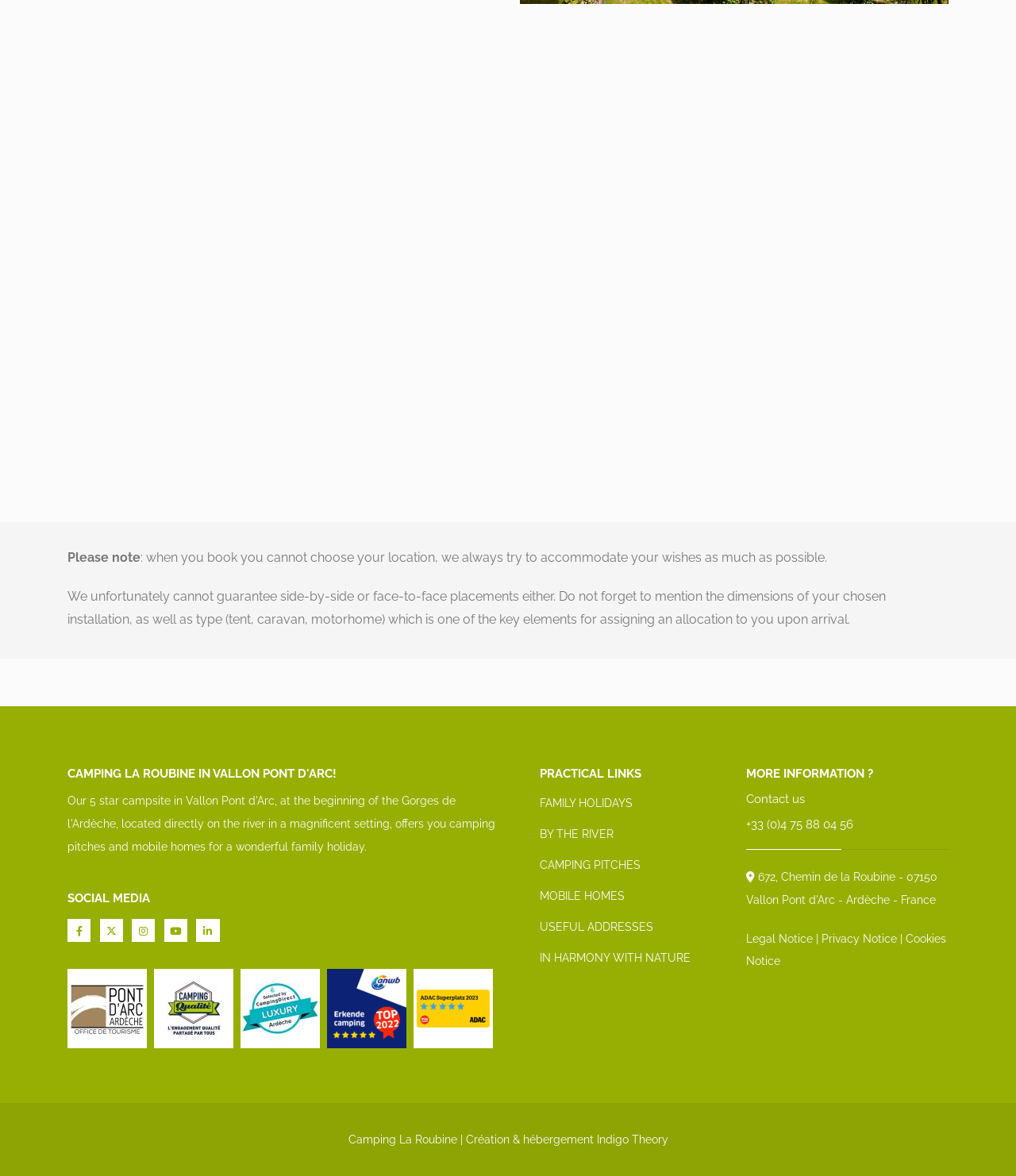Please locate the bounding box coordinates of the element that should be clicked to achieve the given instruction: "Check 'Pont d'Arc Ardèche'".

[0.066, 0.828, 0.145, 0.839]